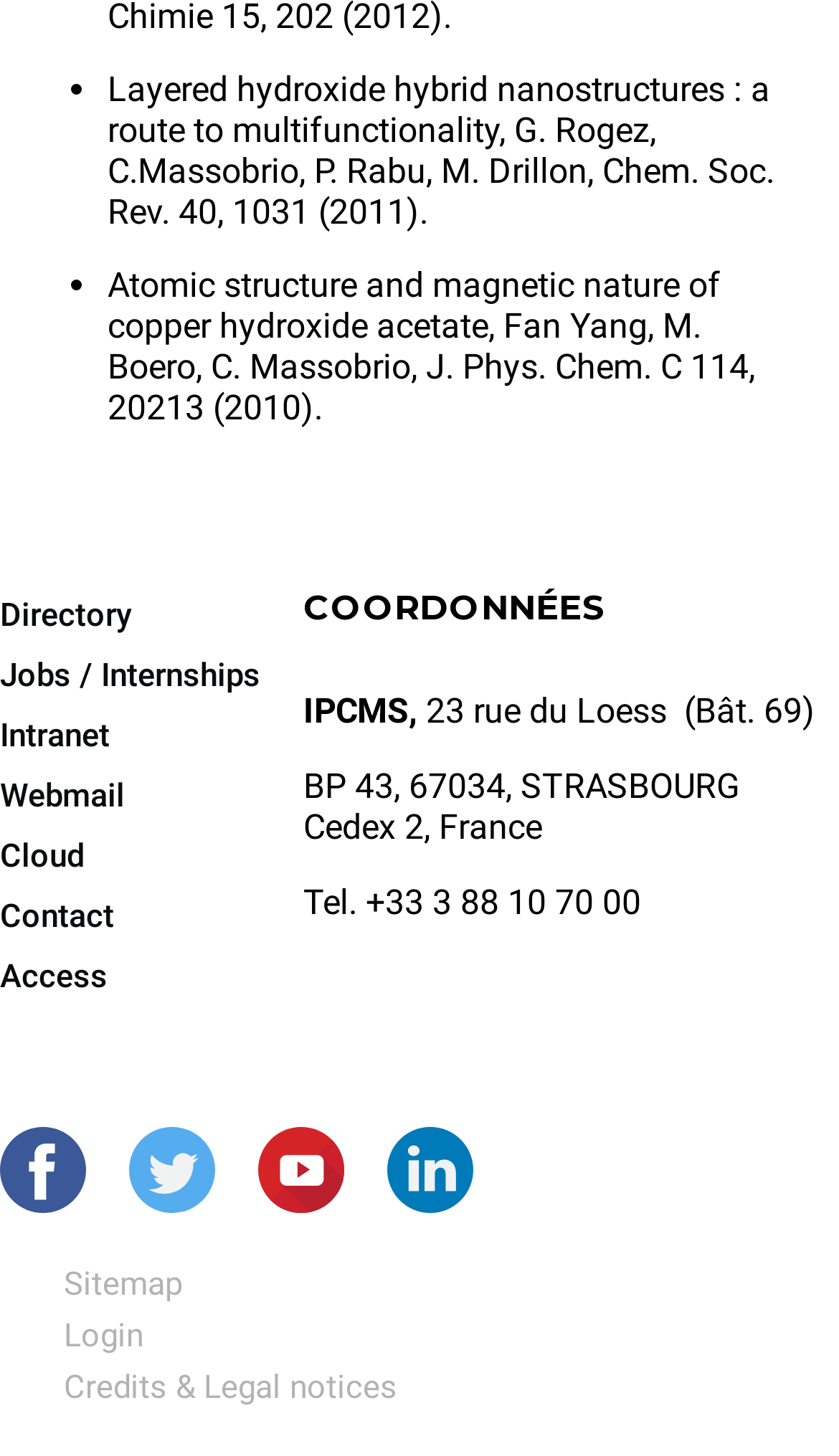How many social media links are there?
Can you offer a detailed and complete answer to this question?

I counted the number of social media links by looking at the links with IDs 297, 298, 299, and 300, which have text 'Aller sur le réseau social Facebook (ouvre un nouvel onglet)', 'Aller sur le réseau social Twitter (ouvre un nouvel onglet)', 'Aller sur le réseau social YouTube (ouvre un nouvel onglet)', and 'Aller sur le réseau social Linkedin (ouvre un nouvel onglet)' respectively. There are 4 such links.